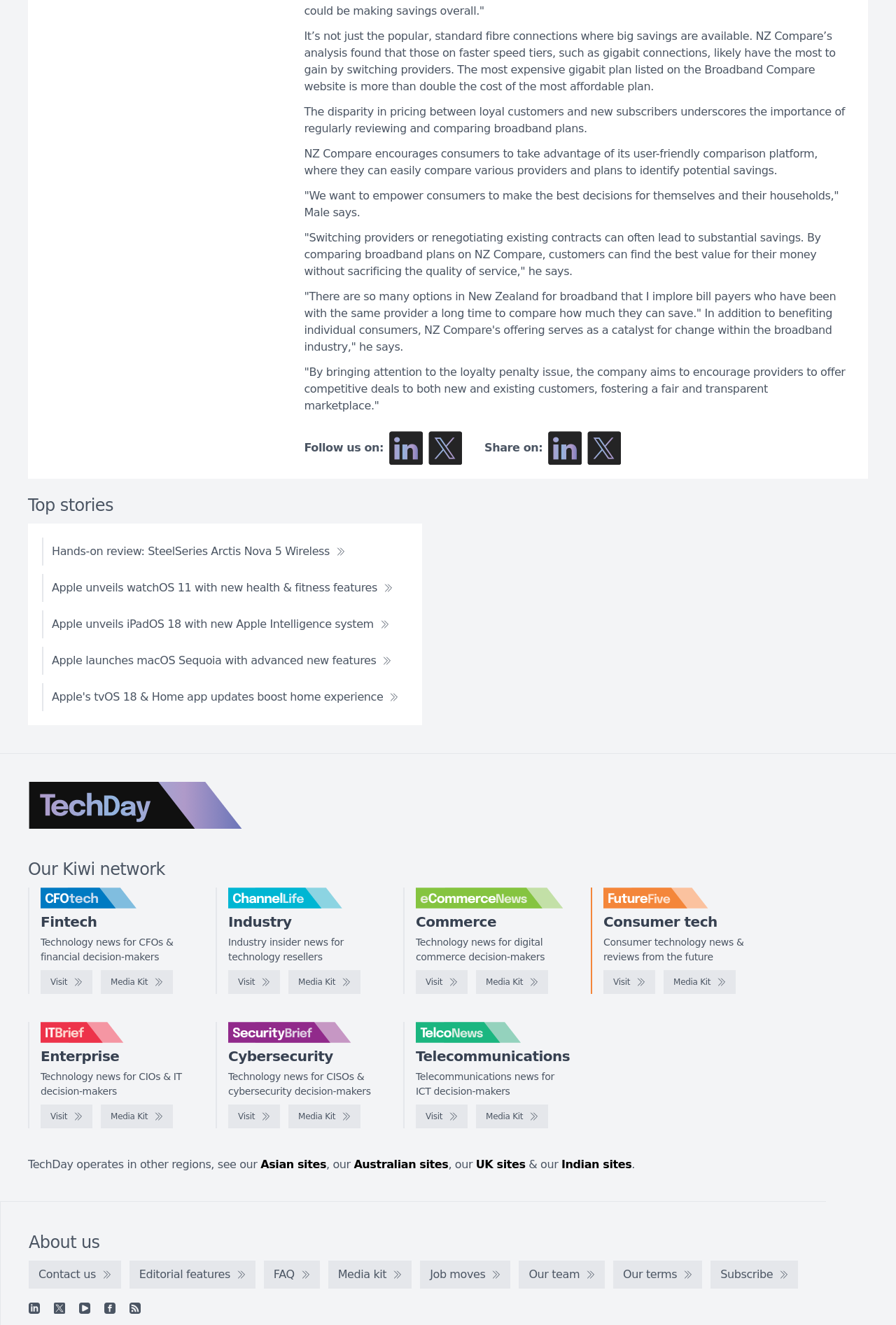Determine the bounding box coordinates of the area to click in order to meet this instruction: "Visit the CFOtech website".

[0.045, 0.732, 0.103, 0.75]